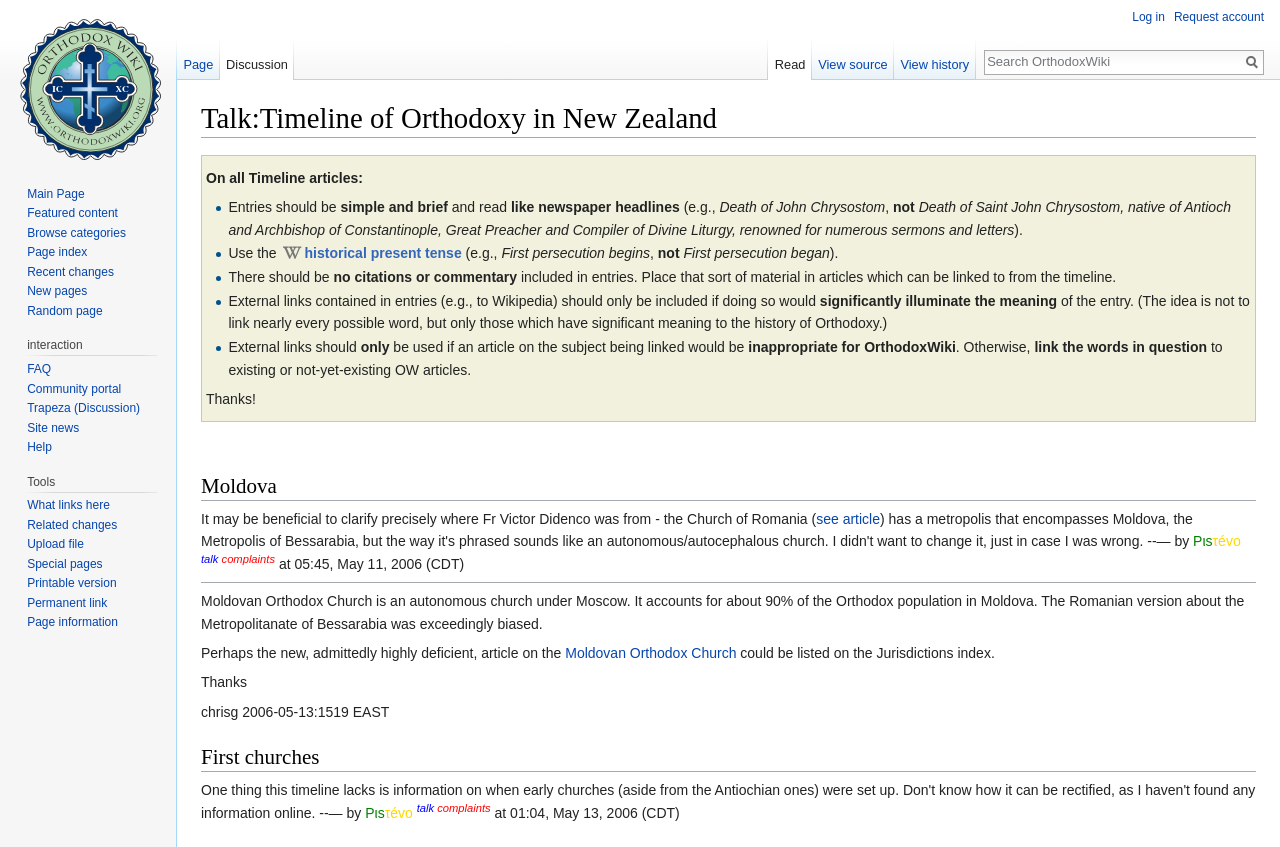Please locate the bounding box coordinates of the element that needs to be clicked to achieve the following instruction: "View the 'Talk:Timeline of Orthodoxy in New Zealand' page history". The coordinates should be four float numbers between 0 and 1, i.e., [left, top, right, bottom].

[0.698, 0.047, 0.762, 0.095]